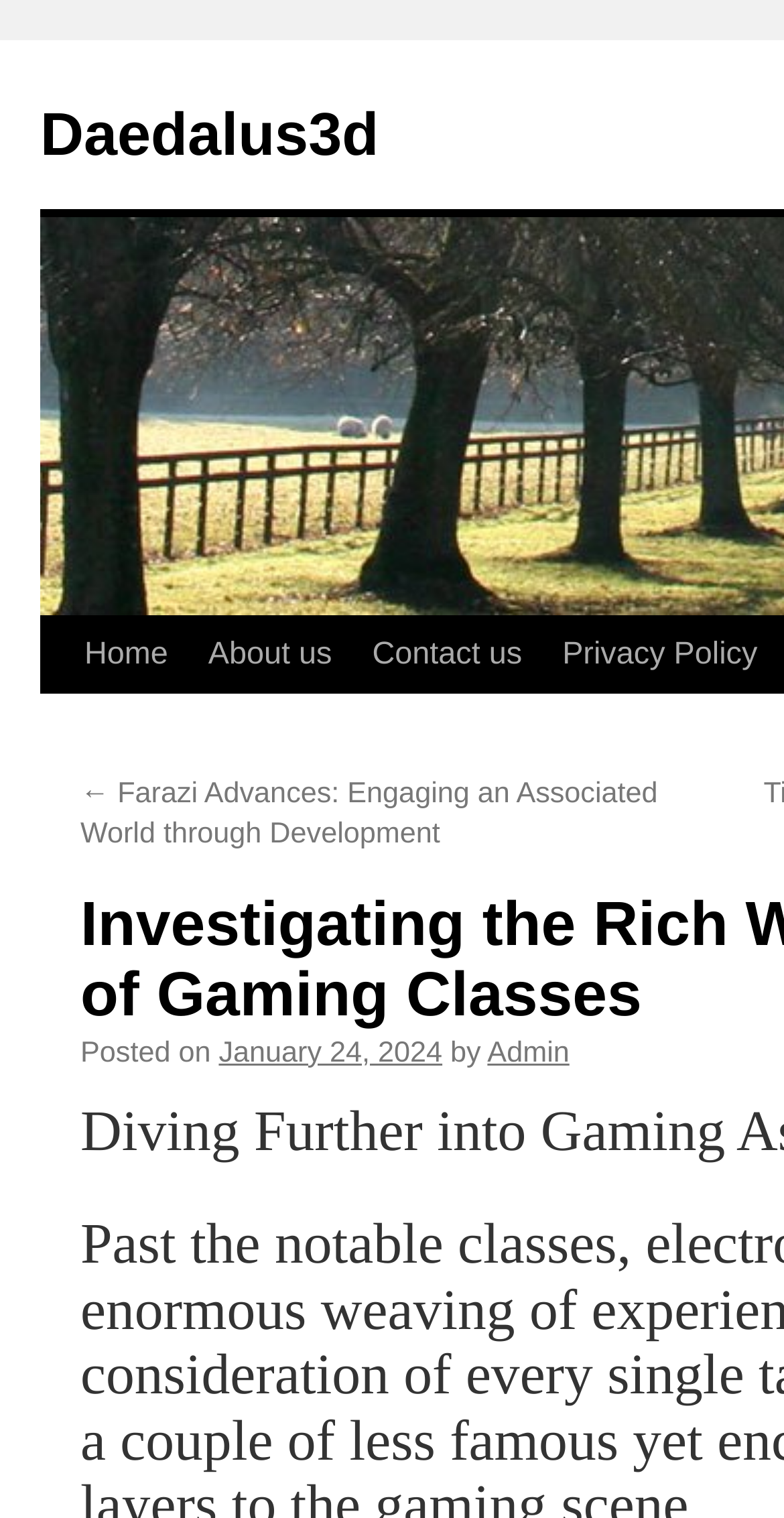How many main navigation links are there?
Based on the screenshot, respond with a single word or phrase.

4